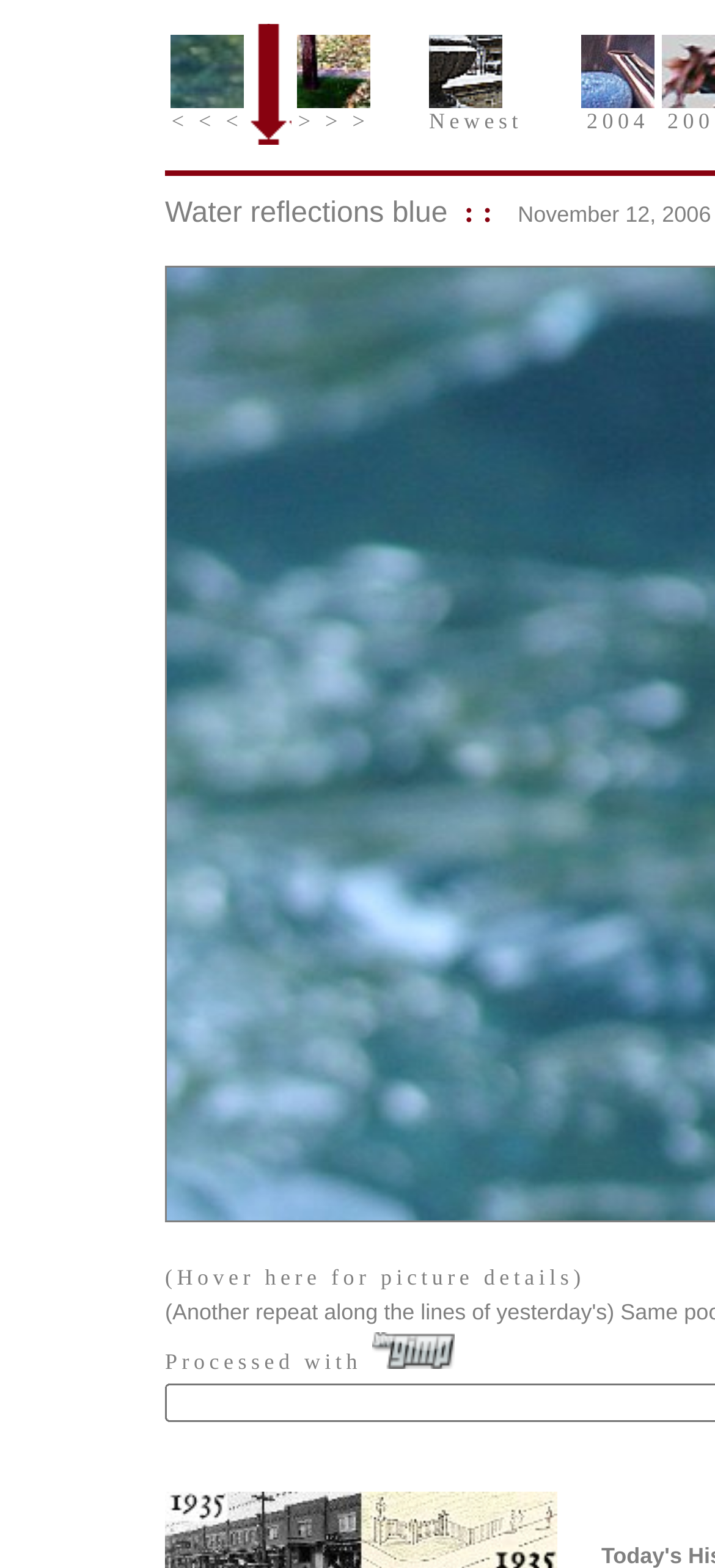What software is used to process the image?
Use the image to answer the question with a single word or phrase.

Graphics by GIMP